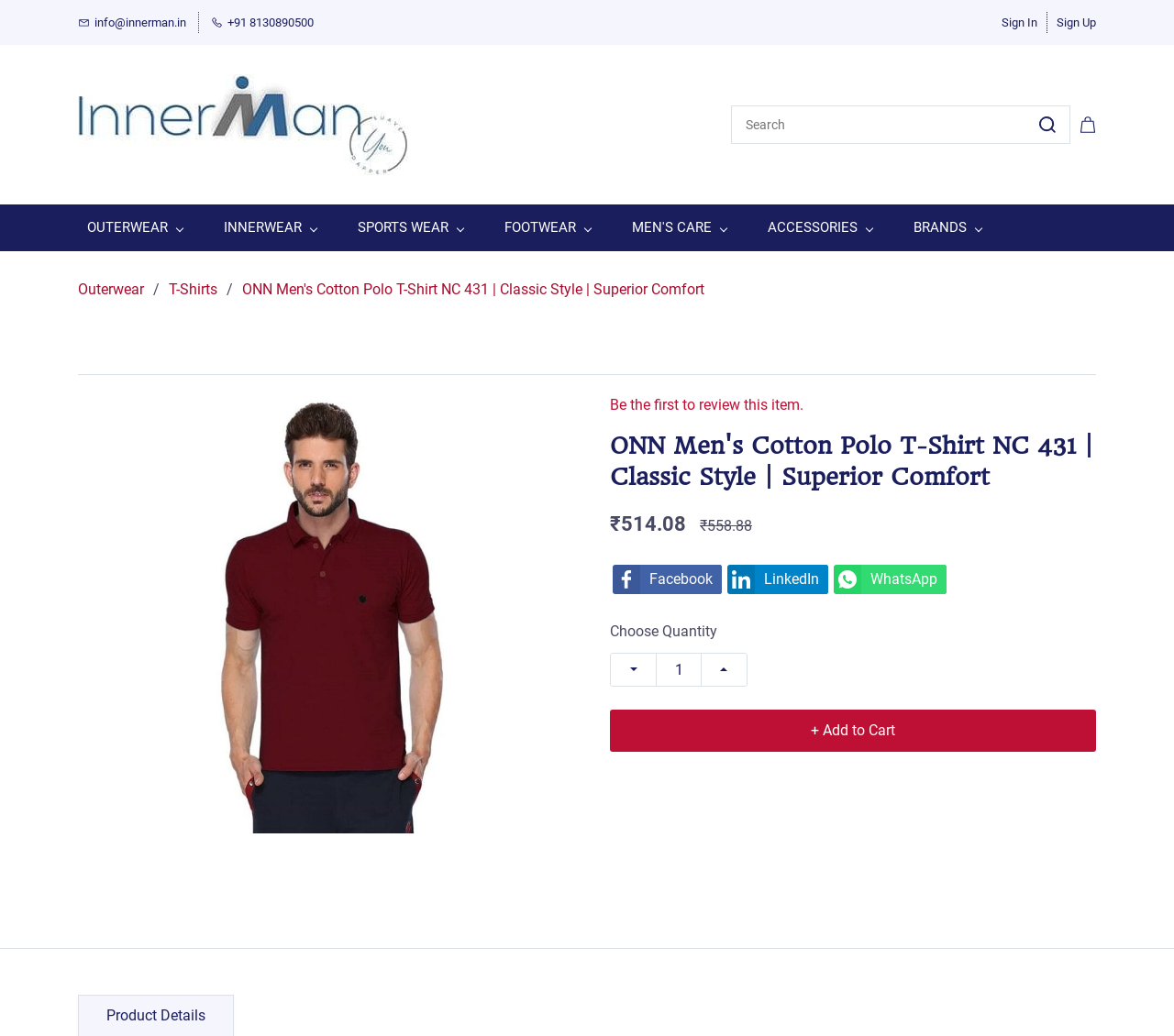Find the bounding box coordinates for the UI element that matches this description: "name="q" placeholder="Search"".

[0.623, 0.103, 0.873, 0.138]